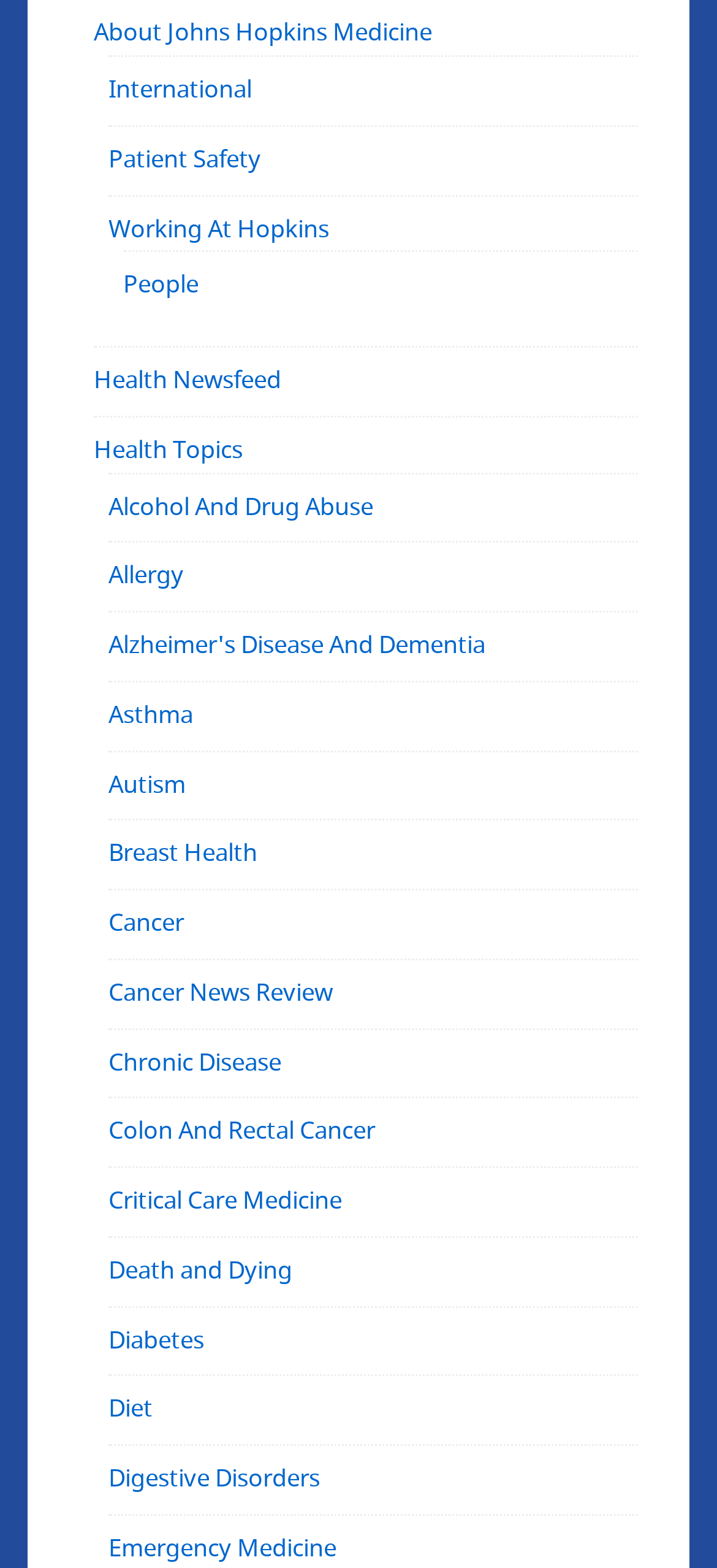Pinpoint the bounding box coordinates of the clickable element needed to complete the instruction: "Learn about Alzheimer's Disease And Dementia". The coordinates should be provided as four float numbers between 0 and 1: [left, top, right, bottom].

[0.151, 0.4, 0.677, 0.422]